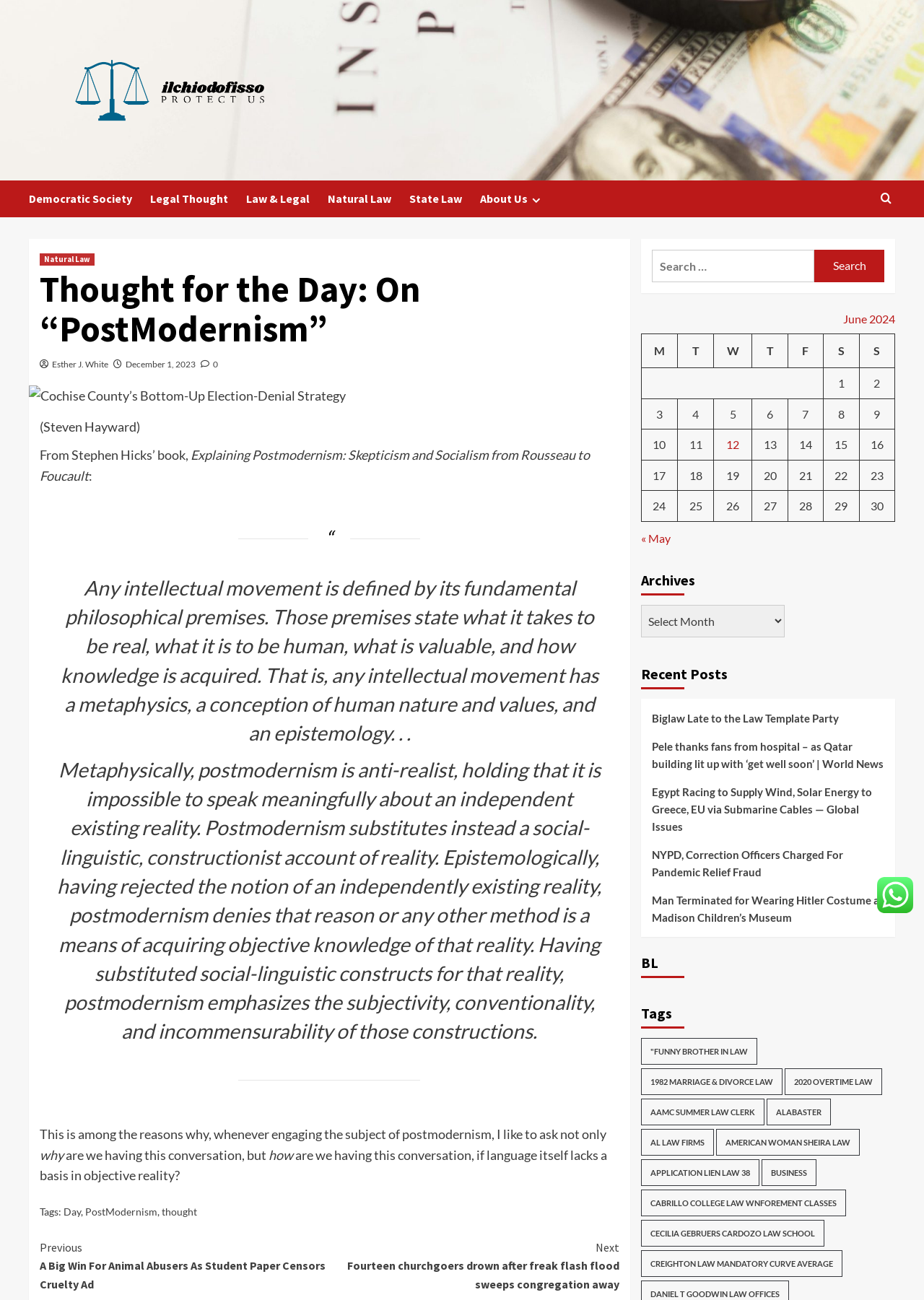Determine the bounding box coordinates of the UI element described by: "1 Slot Watch Winders".

None